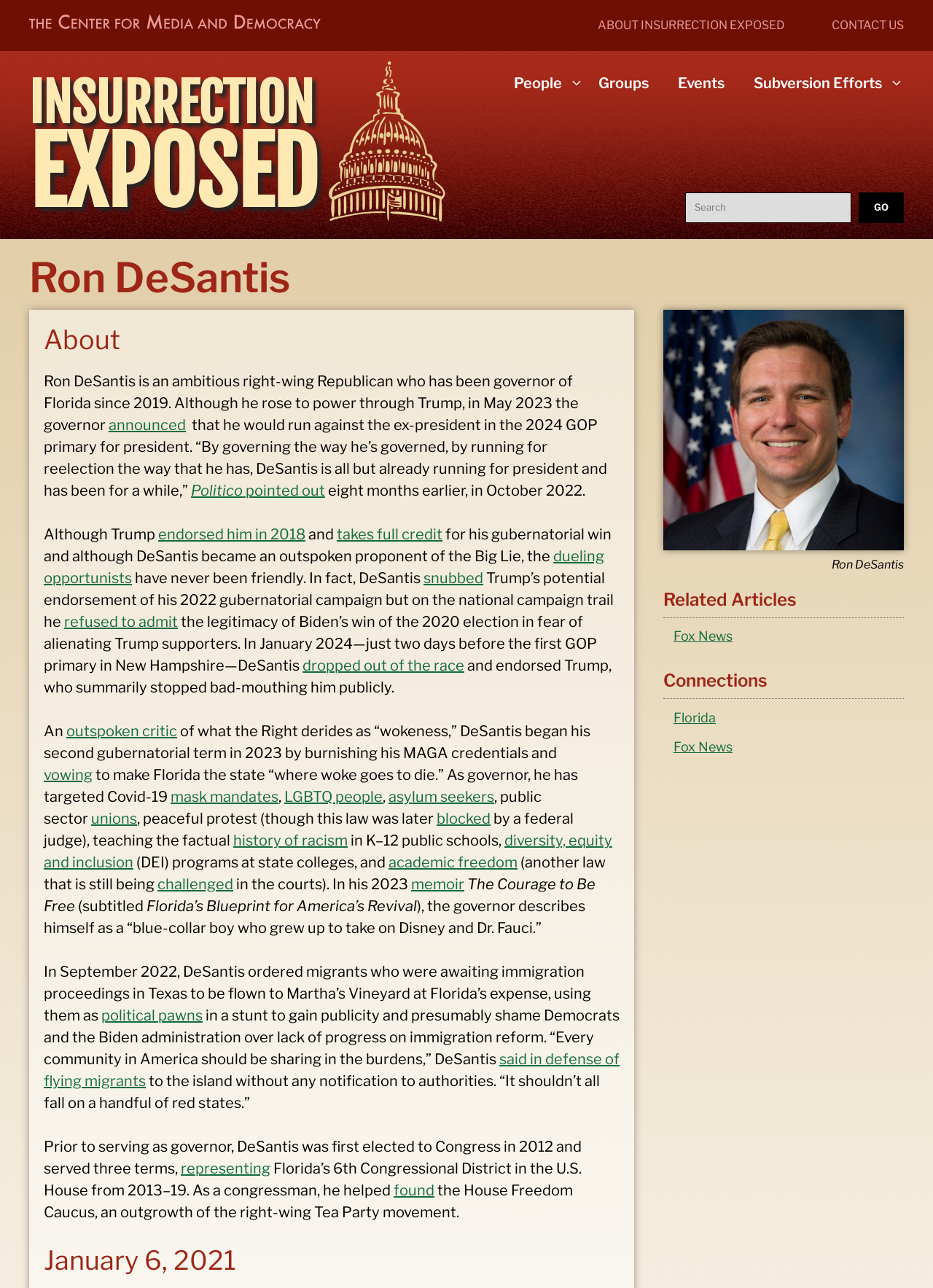Please mark the clickable region by giving the bounding box coordinates needed to complete this instruction: "Search for something".

[0.734, 0.149, 0.912, 0.173]